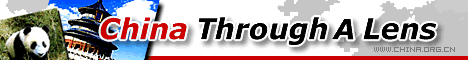Using the information shown in the image, answer the question with as much detail as possible: What is the symbol of wildlife conservation and national pride?

According to the caption, the panda is depicted alongside a traditional Chinese architectural structure, and it is mentioned as a symbol of wildlife conservation and national pride.